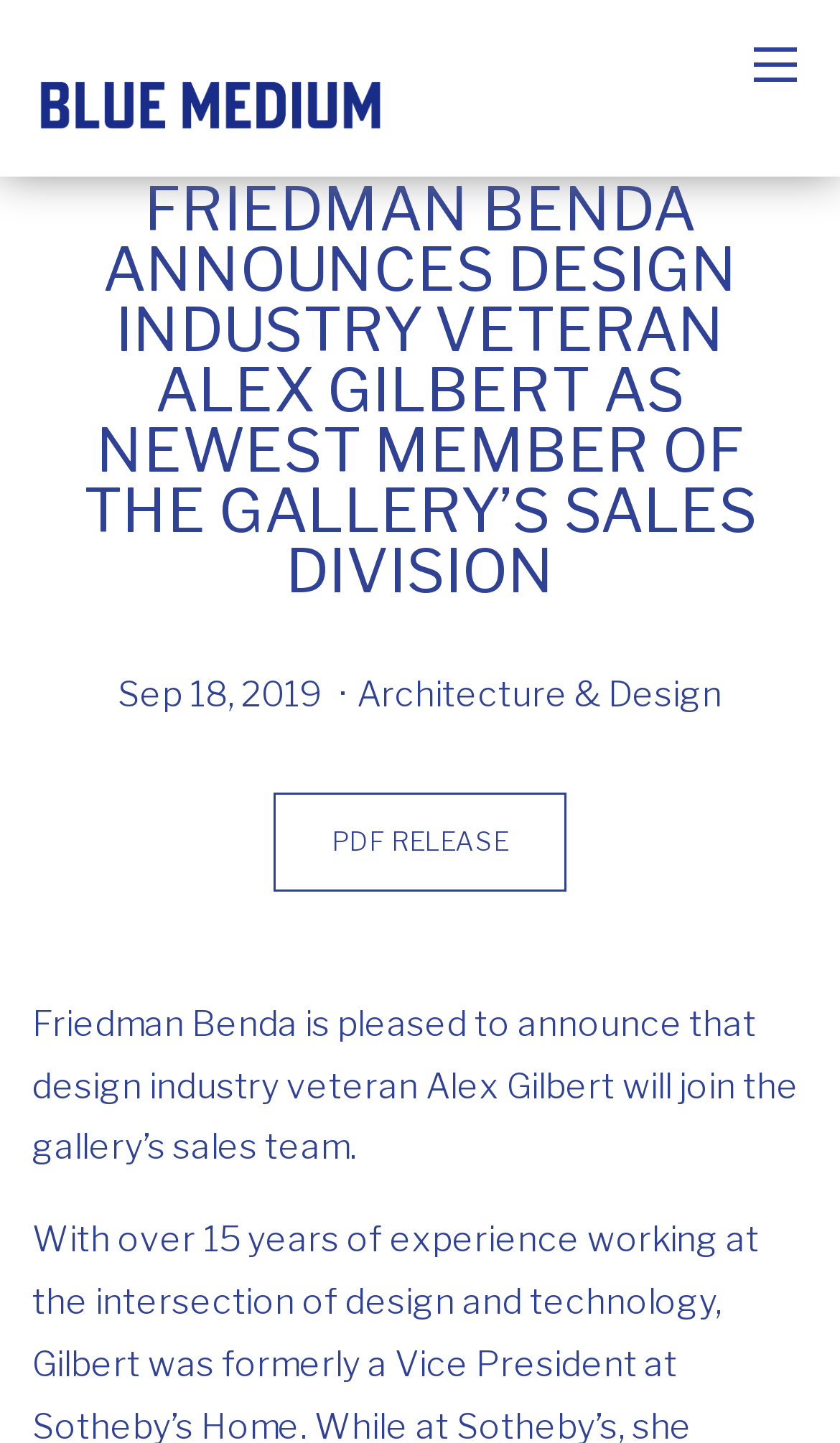Find the bounding box coordinates for the element described here: "Great Roadside Marketing".

None